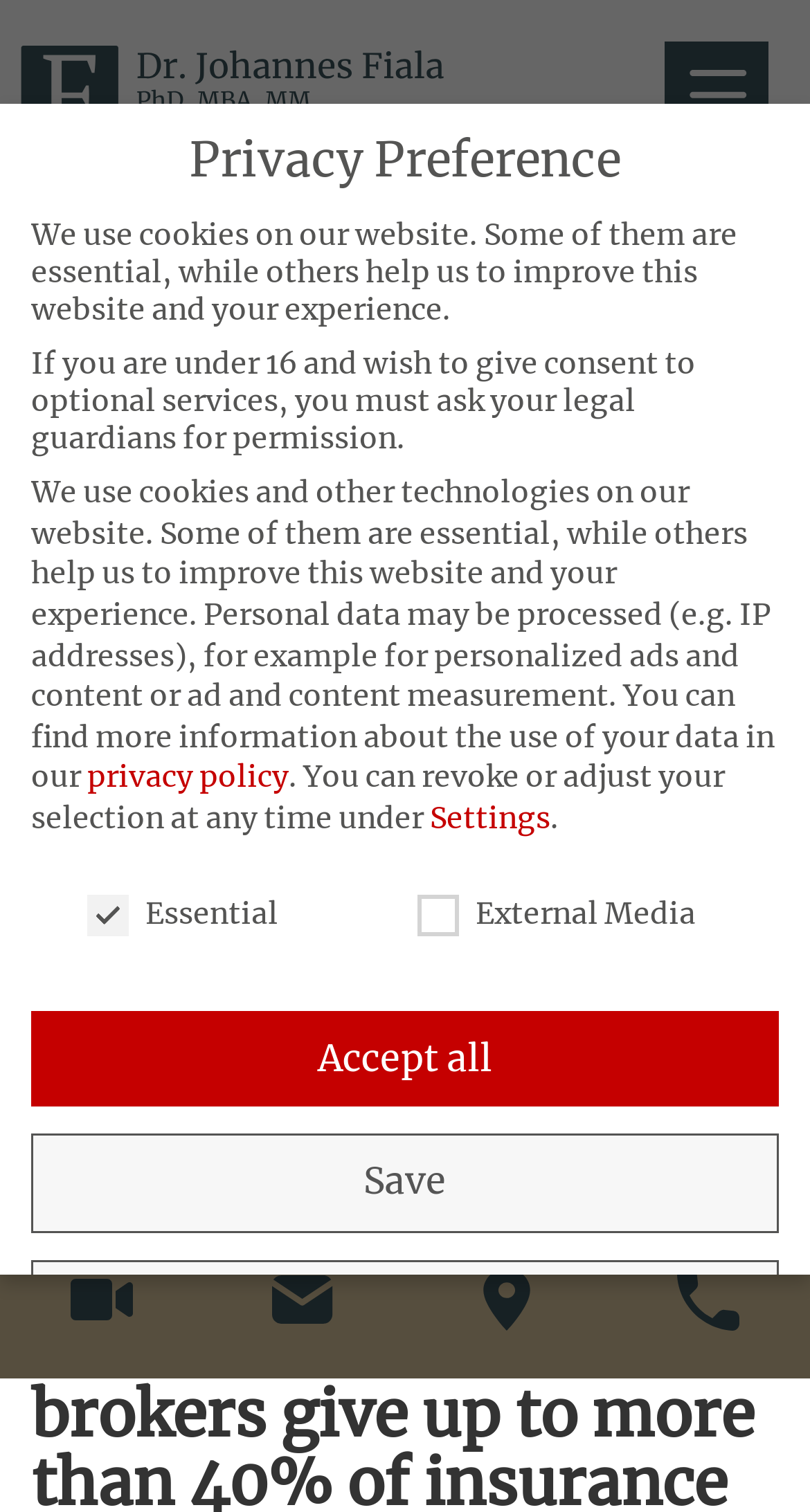Offer a thorough description of the webpage.

This webpage appears to be a law firm's website, specifically discussing the benefits of commission levy for customers. At the top, there are two links on the left and right sides, respectively. Below these links, there are social media sharing buttons, including Facebook, Twitter, Xing, LinkedIn, and email, accompanied by their respective icons. Next to these buttons is a "PDF-Download" button.

The main content of the webpage is divided into two sections. The first section has a header that reads "In the purchase lies the profit – customer advantages by commission levy" and a subheading that indicates the publication date, April 15, 2015.

The second section is dedicated to privacy preferences. It starts with a heading "Privacy Preference" and explains the use of cookies on the website. There are several paragraphs of text describing how personal data may be processed and how users can find more information about data usage in the privacy policy. Below these paragraphs, there are links to the privacy policy and settings.

The webpage also features a group of checkboxes and buttons related to privacy preferences, including essential cookies, external media, and options to accept all, save, accept only essential cookies, or individual privacy preferences.